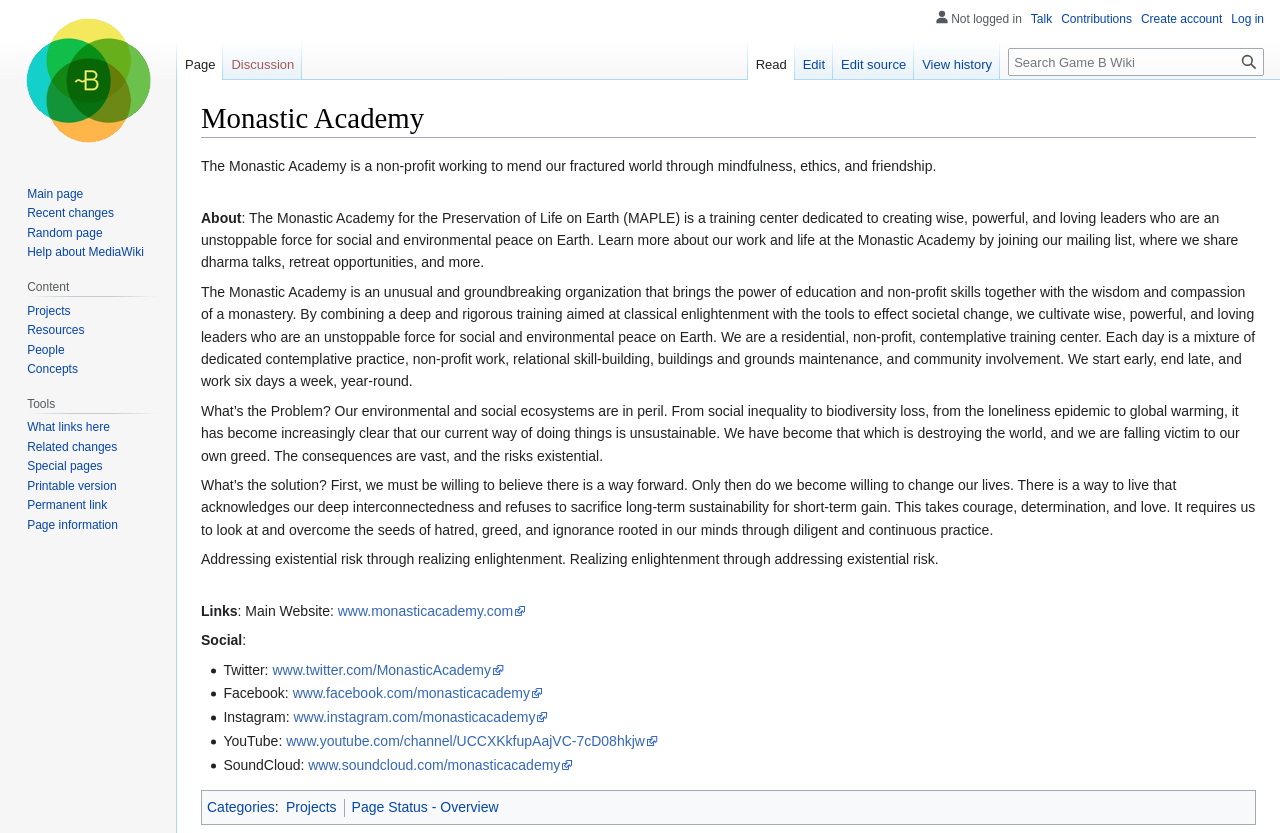Provide the bounding box coordinates of the HTML element described by the text: "What links here". The coordinates should be in the format [left, top, right, bottom] with values between 0 and 1.

[0.021, 0.505, 0.086, 0.521]